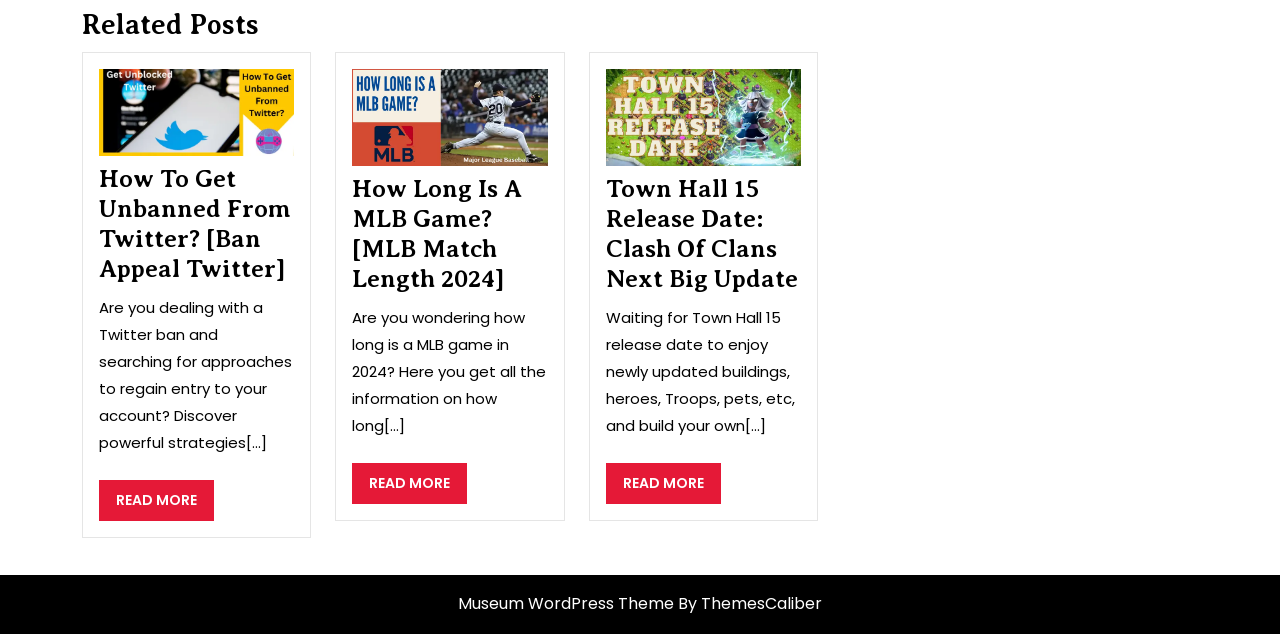Answer the question briefly using a single word or phrase: 
What is the topic of the third article?

Town Hall 15 release date